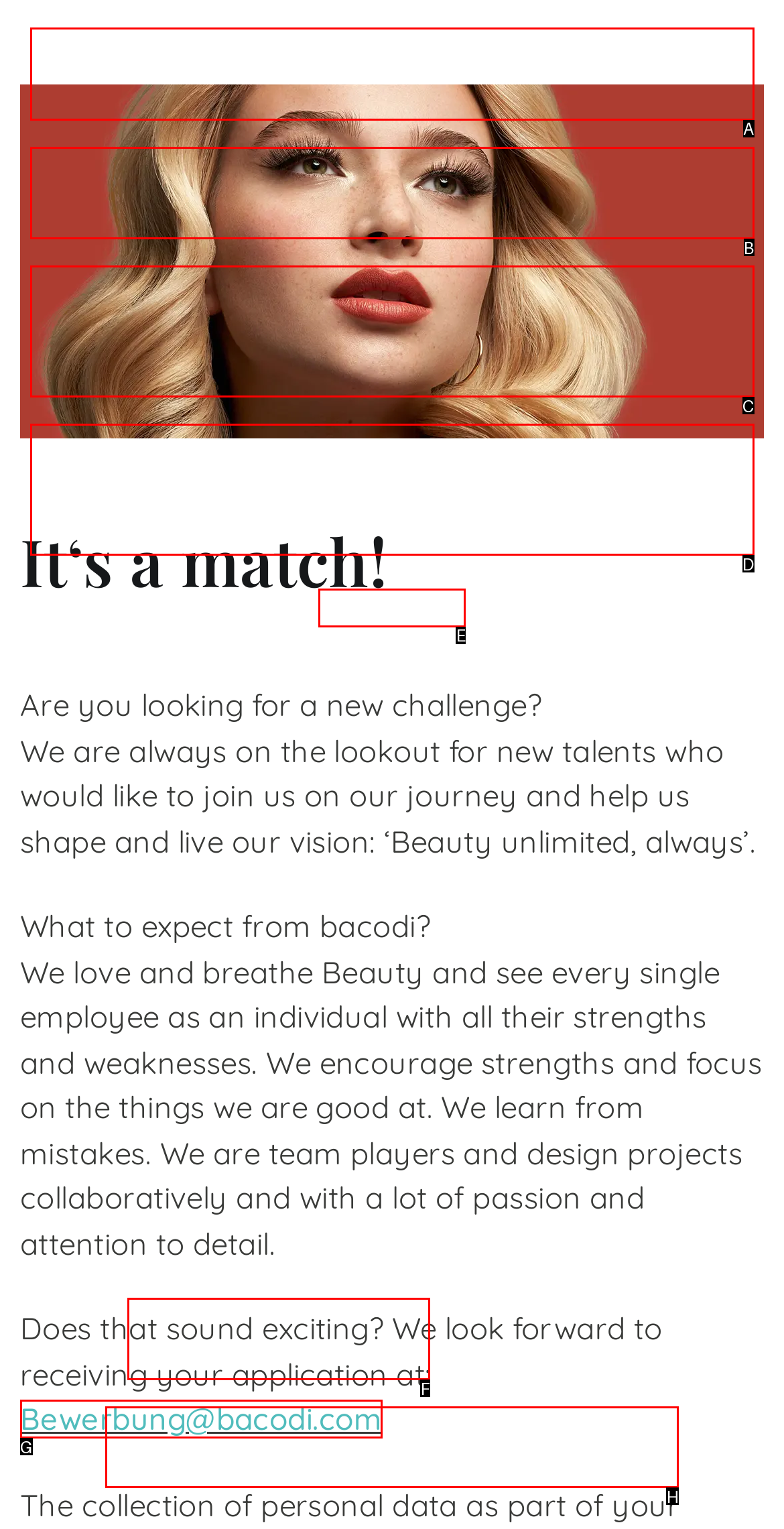From the options shown in the screenshot, tell me which lettered element I need to click to complete the task: Click the 'Cookie-Details' button.

E